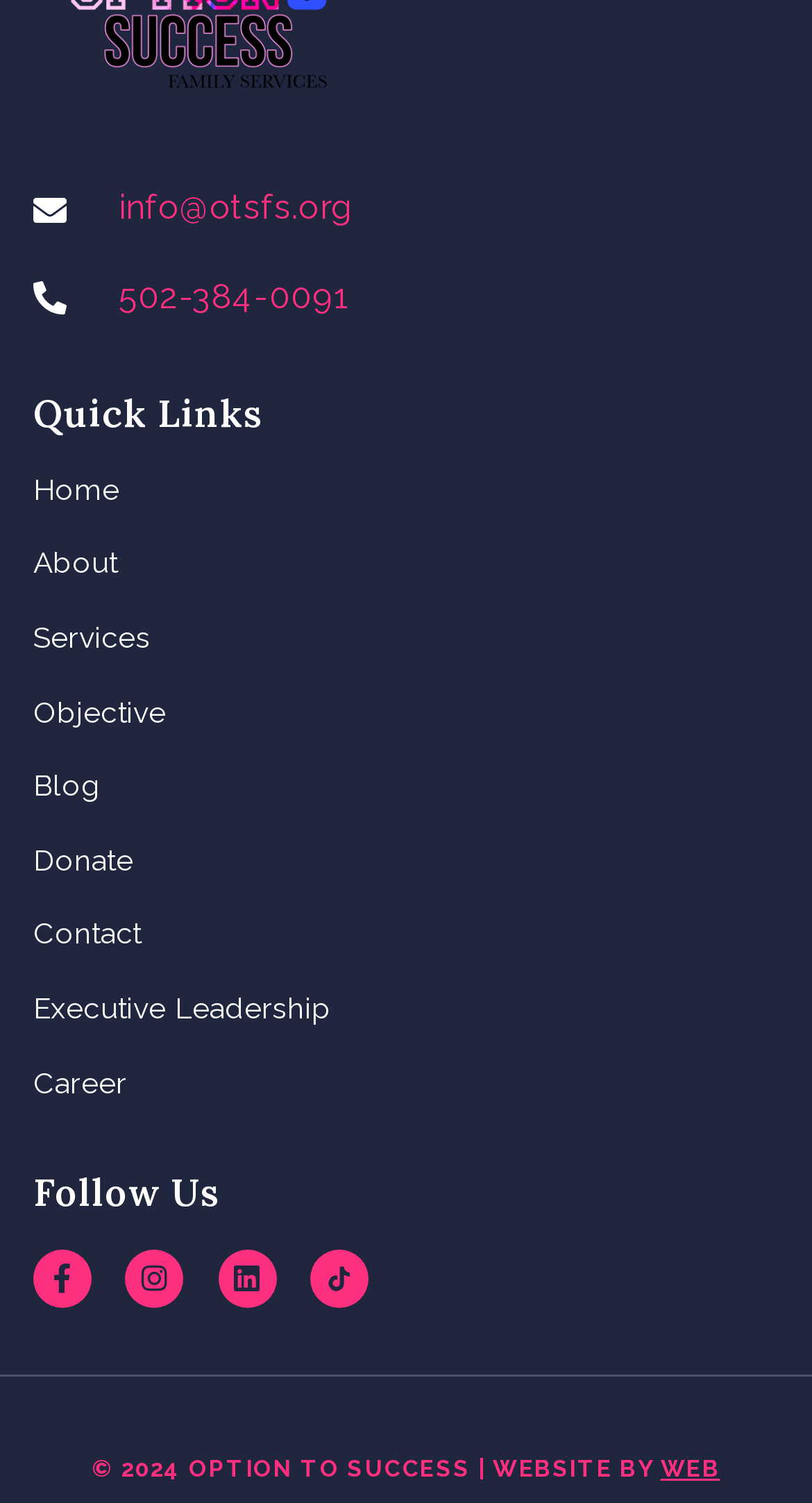Pinpoint the bounding box coordinates of the clickable area necessary to execute the following instruction: "Contact us via email". The coordinates should be given as four float numbers between 0 and 1, namely [left, top, right, bottom].

[0.041, 0.121, 0.959, 0.158]